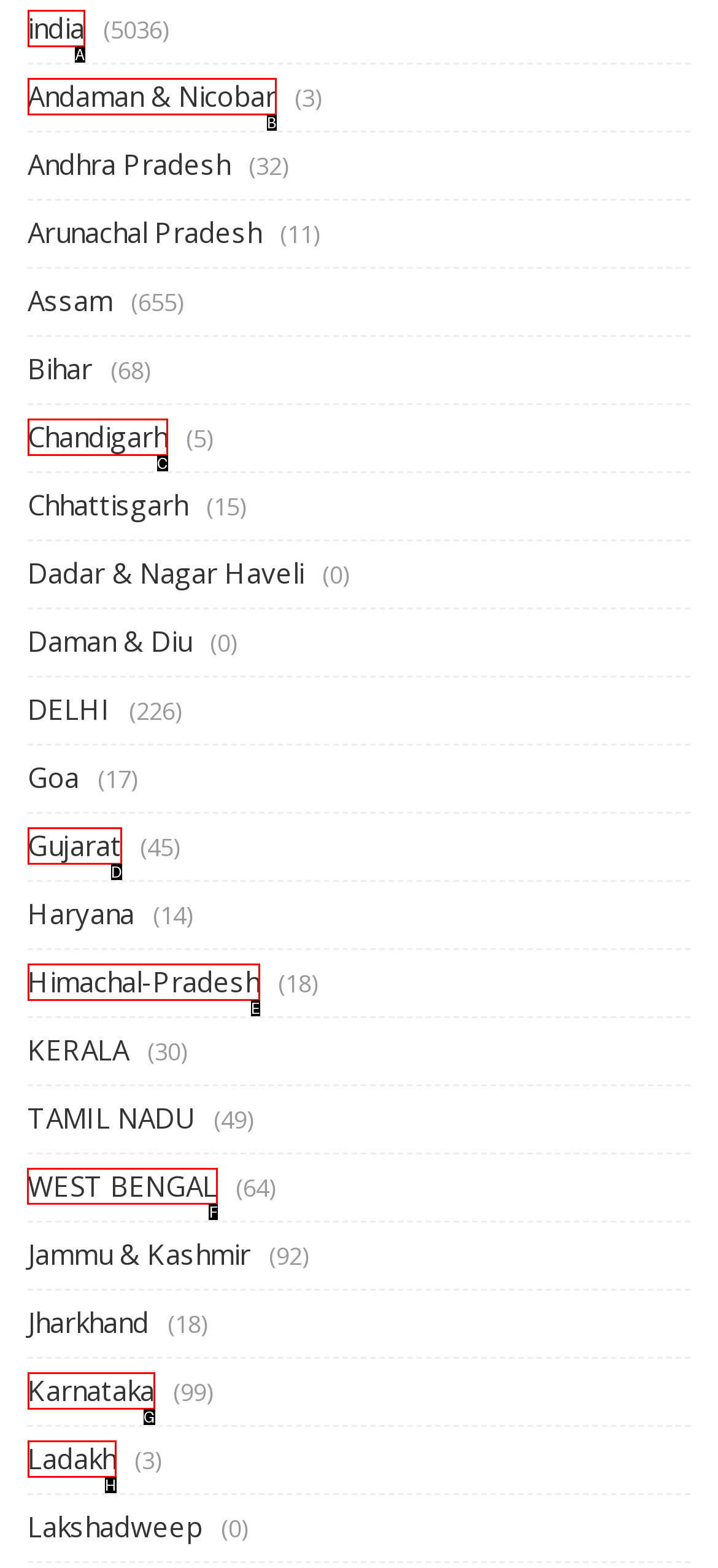Identify the letter of the UI element needed to carry out the task: Send feedback
Reply with the letter of the chosen option.

None